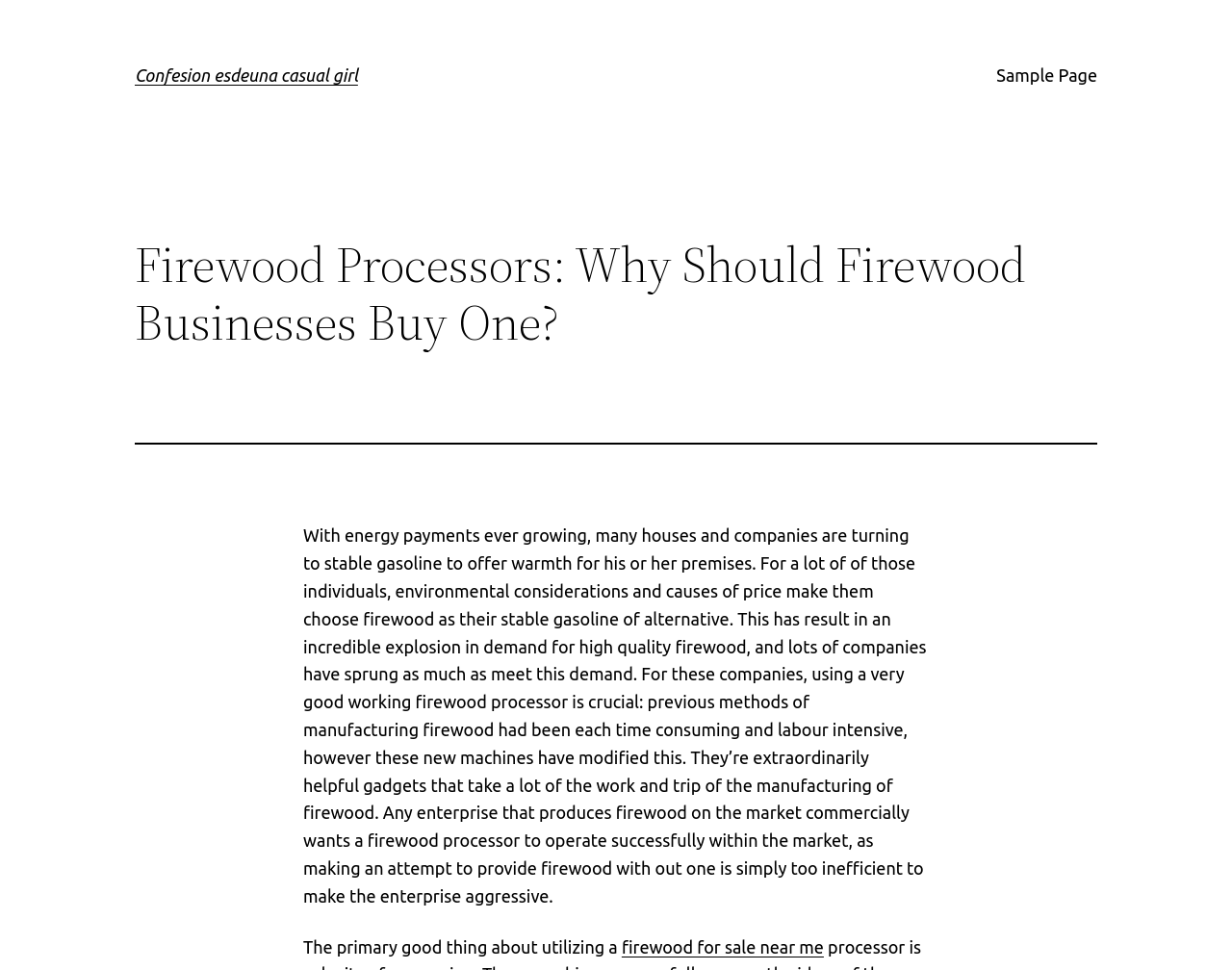What is the purpose of a firewood processor?
Refer to the image and provide a thorough answer to the question.

According to the article, a firewood processor is a crucial machine for businesses that produce firewood commercially, as it takes a lot of the work and trip out of the manufacturing process, making it more efficient and competitive.